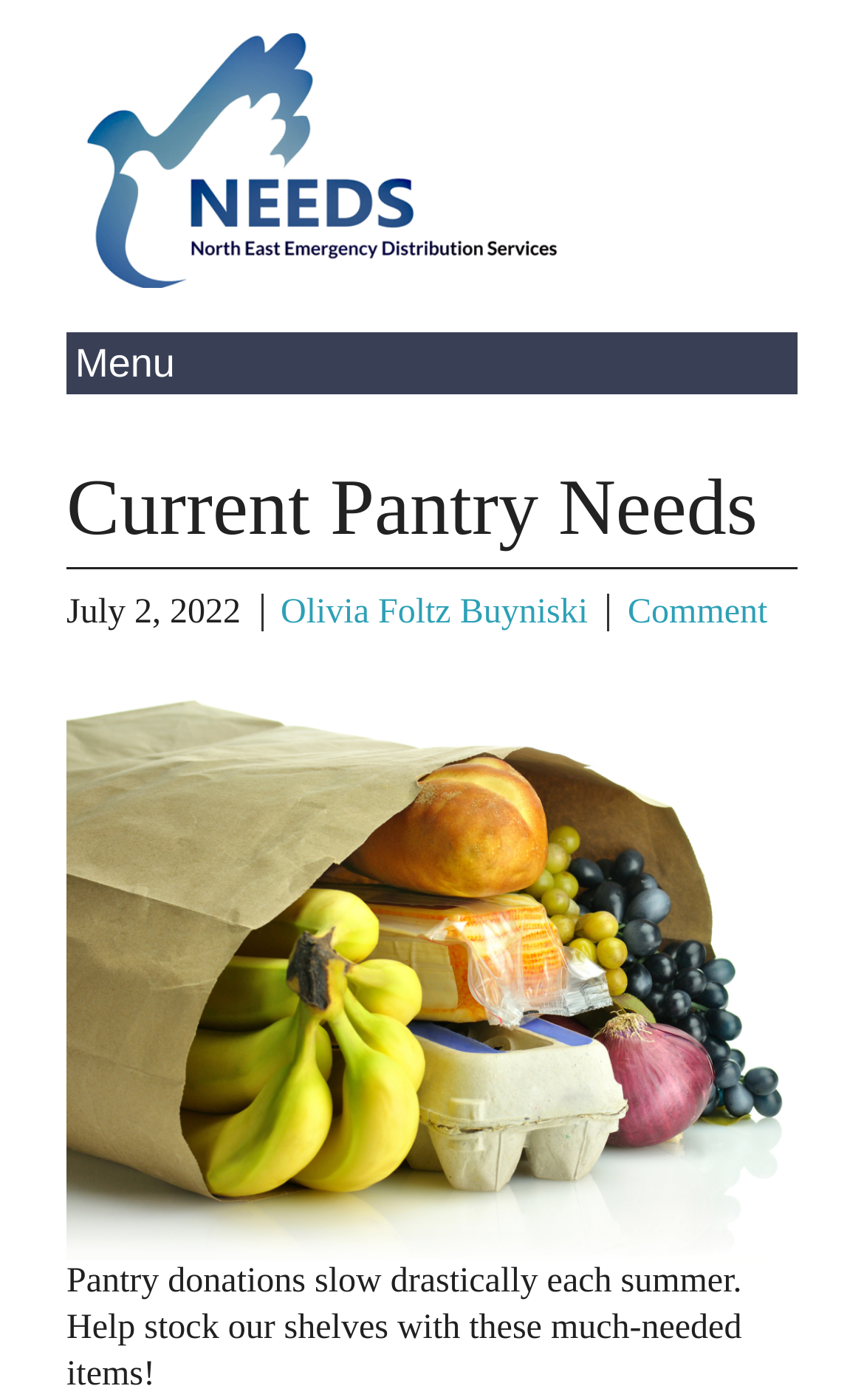Write an elaborate caption that captures the essence of the webpage.

The webpage is titled "Current Pantry Needs | NEEDS" and appears to be a donation request page. At the top, there is a heading with a link and an image, taking up a significant portion of the top section. Below this, there is a combobox with a dropdown menu that is currently not expanded.

The main content of the page is divided into two sections. The first section has a heading that reads "Current Pantry Needs" and is accompanied by a date, "July 2, 2022", and two links, "Olivia Foltz Buyniski" and "Comment", positioned side by side. 

Below this section, there is a large figure that takes up most of the width of the page. At the very bottom of the page, there is a paragraph of text that explains the purpose of the page, stating that pantry donations slow down during the summer and requesting help to stock the shelves with essential items.